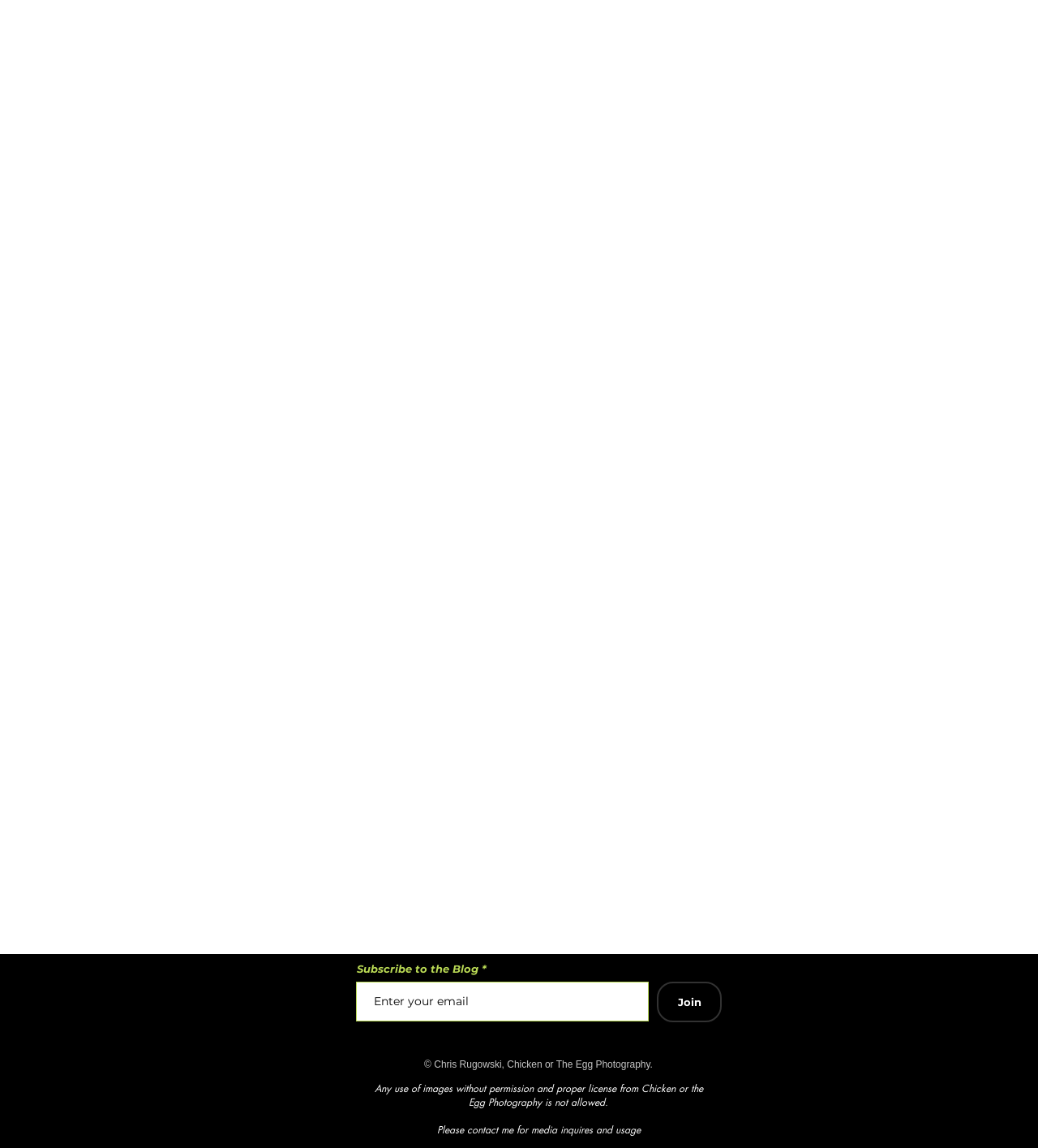Please provide a one-word or short phrase answer to the question:
What is the button below the textbox for?

Join